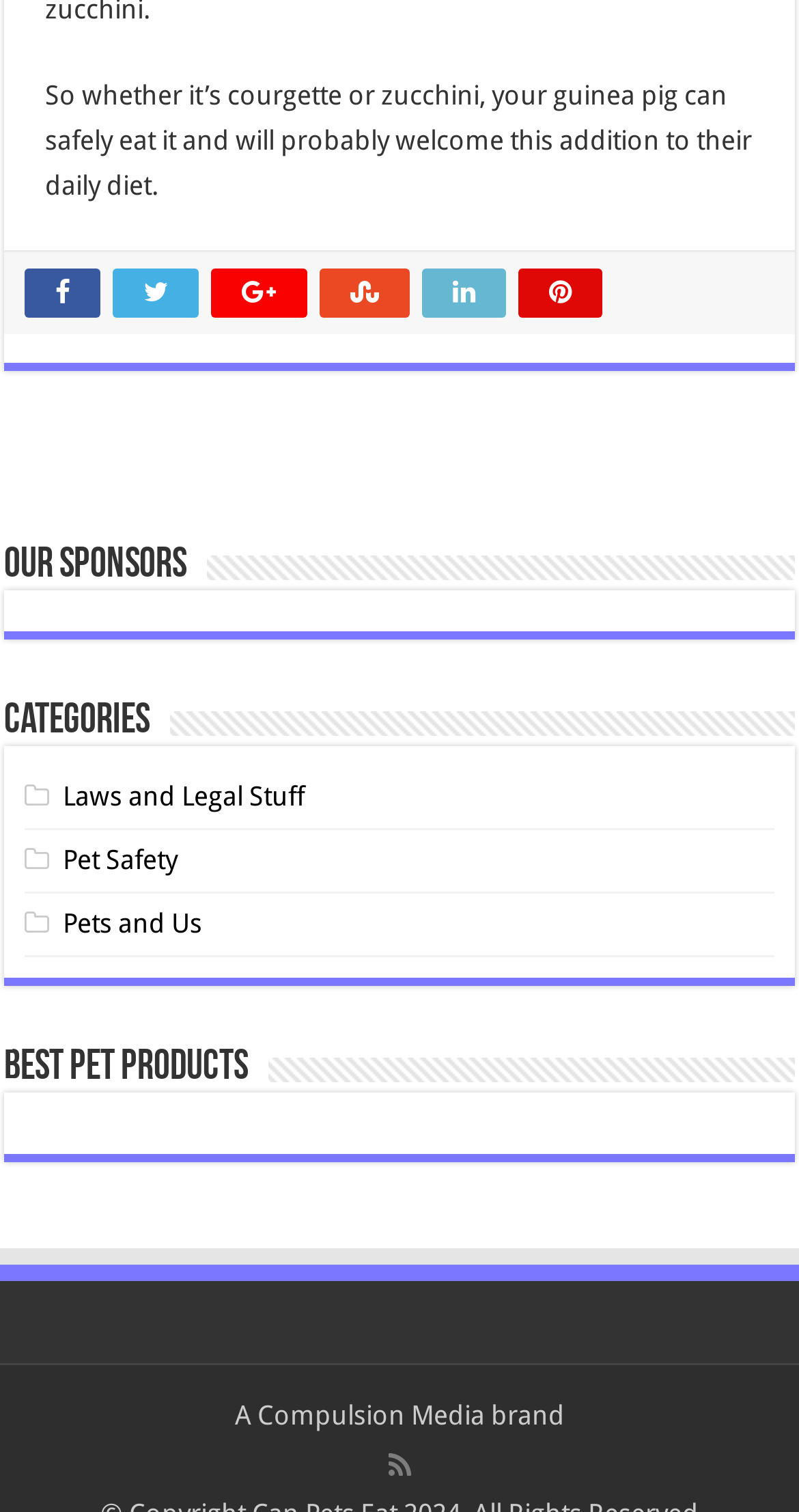Predict the bounding box coordinates of the area that should be clicked to accomplish the following instruction: "Visit the Laws and Legal Stuff page". The bounding box coordinates should consist of four float numbers between 0 and 1, i.e., [left, top, right, bottom].

[0.079, 0.516, 0.382, 0.537]